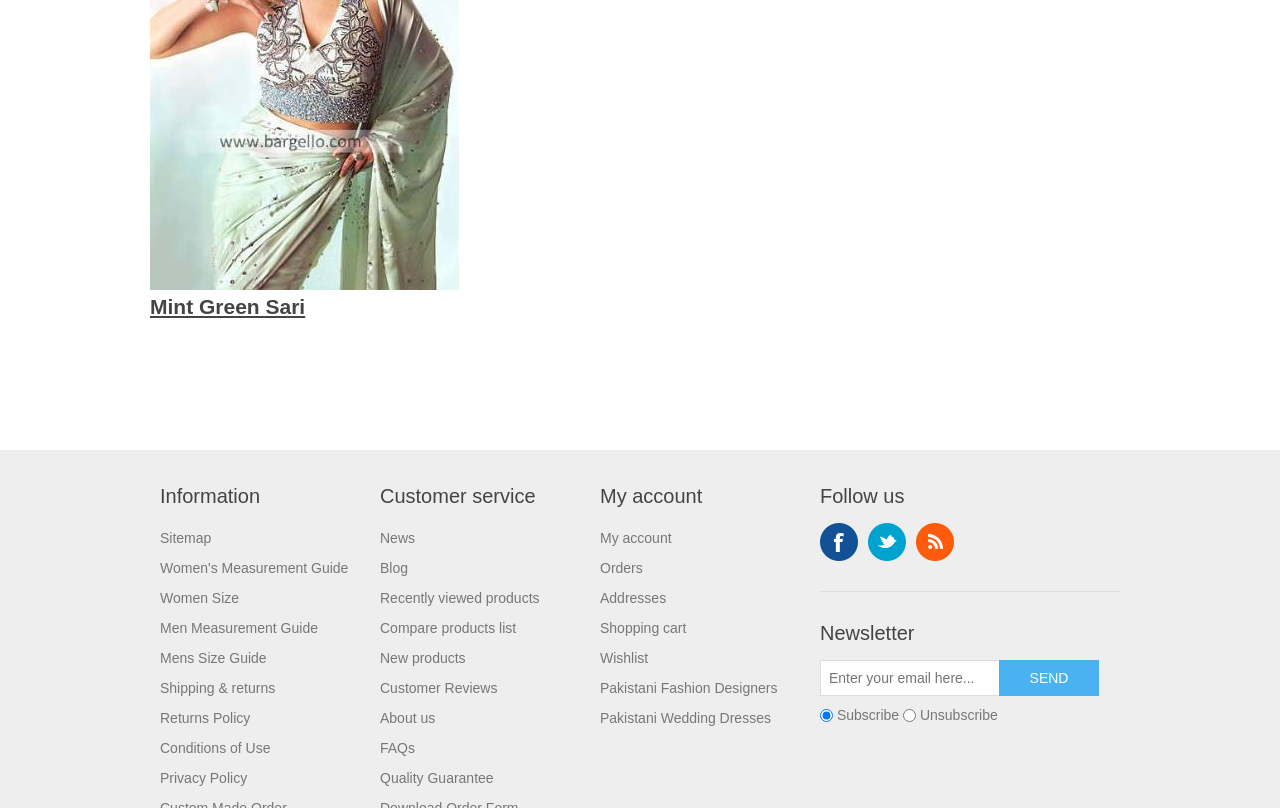Could you provide the bounding box coordinates for the portion of the screen to click to complete this instruction: "Check Women's Measurement Guide"?

[0.125, 0.693, 0.272, 0.713]